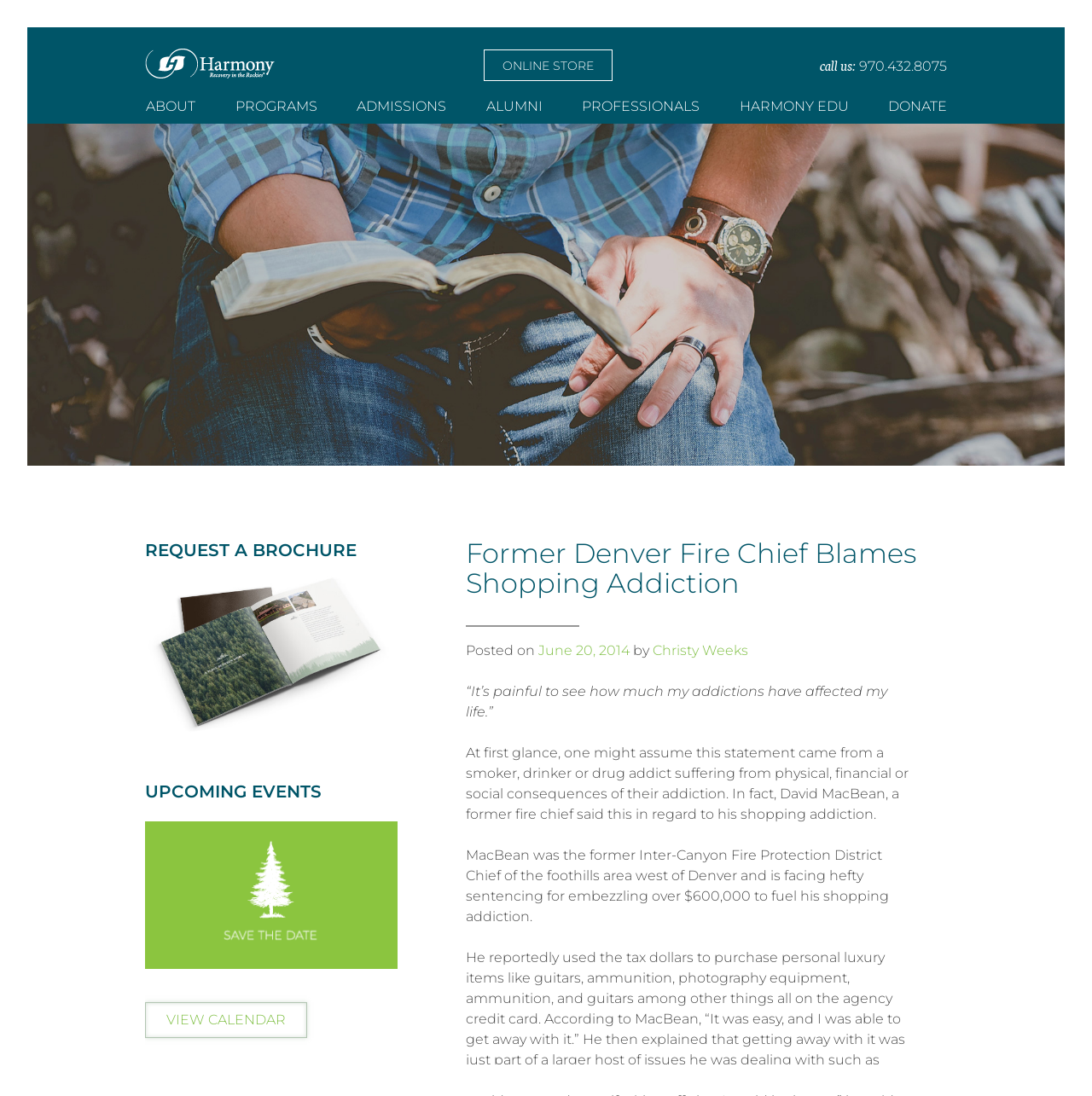Highlight the bounding box coordinates of the element you need to click to perform the following instruction: "Request a brochure."

[0.133, 0.49, 0.364, 0.69]